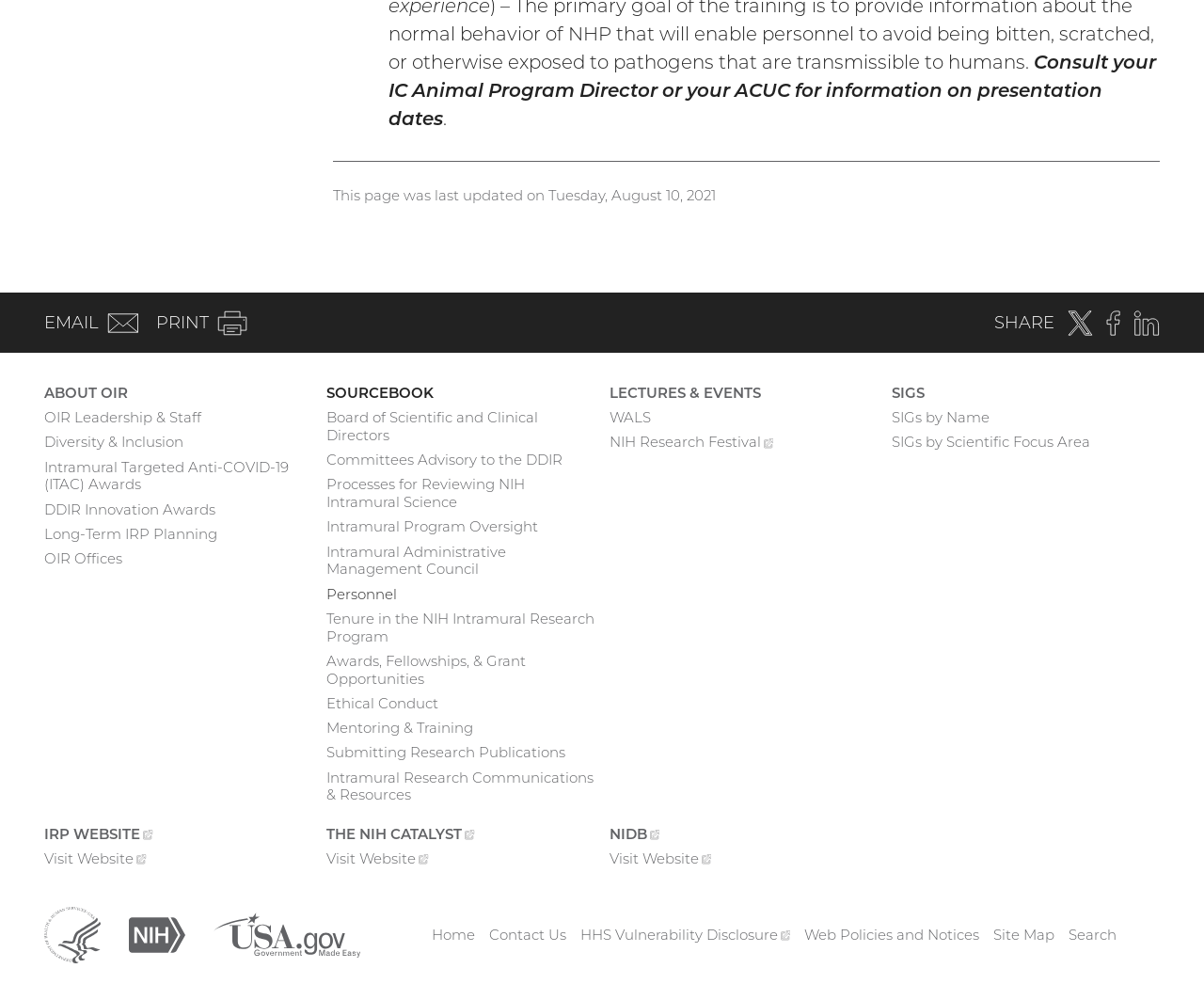Utilize the information from the image to answer the question in detail:
What is the name of the research festival mentioned on this webpage?

I found the name of the research festival mentioned on this webpage by looking at the link element with the text 'NIH Research Festival (external link)'.